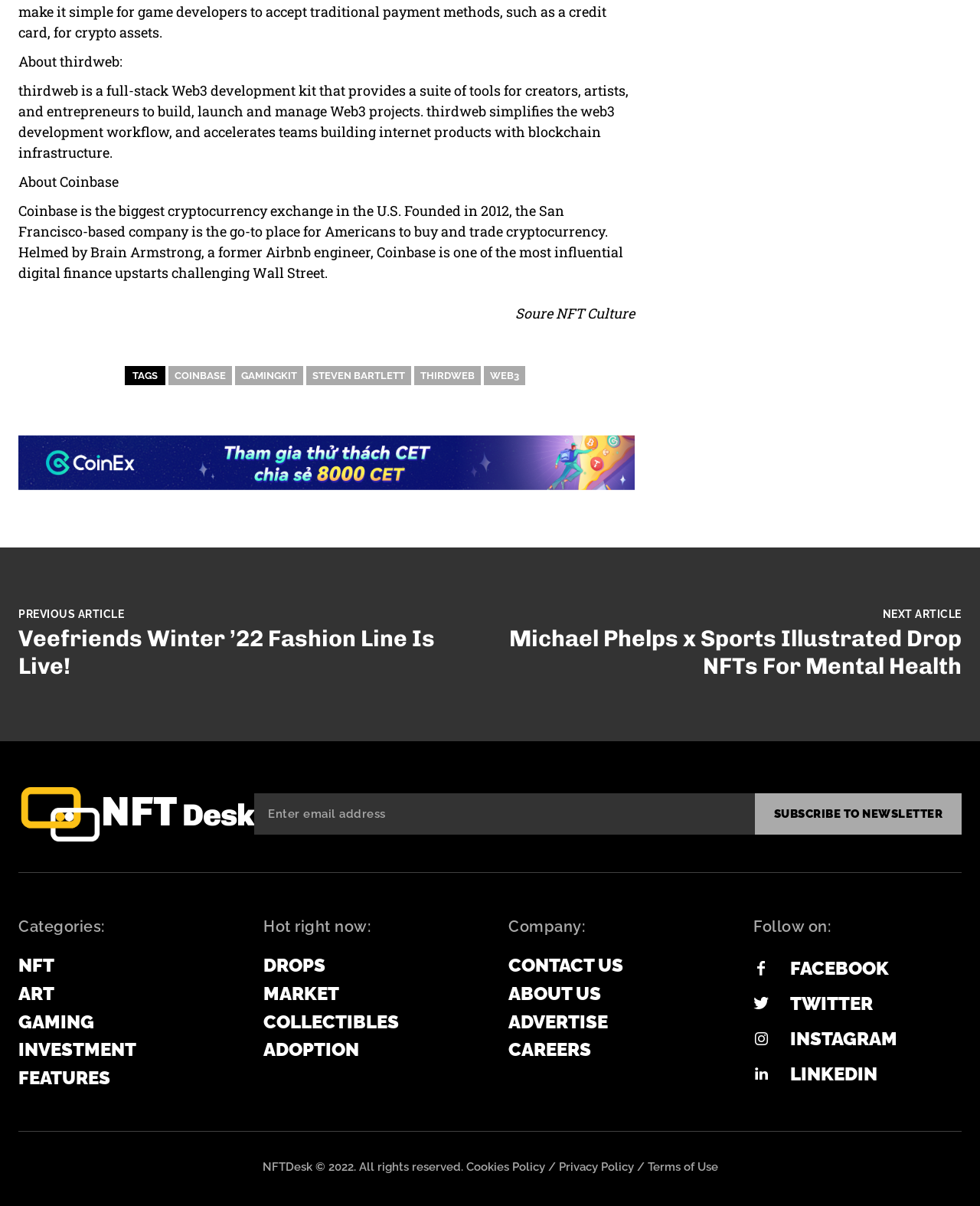Identify the bounding box coordinates of the region that needs to be clicked to carry out this instruction: "Contact us". Provide these coordinates as four float numbers ranging from 0 to 1, i.e., [left, top, right, bottom].

None